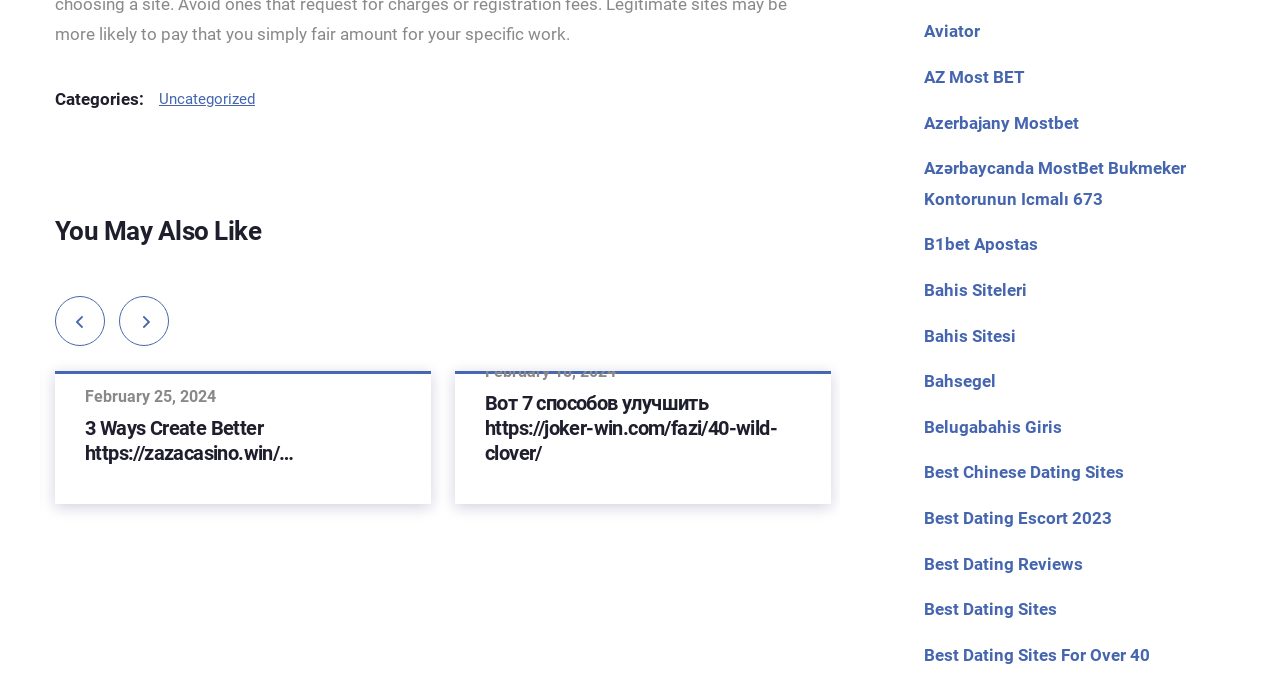Kindly provide the bounding box coordinates of the section you need to click on to fulfill the given instruction: "View the 'You May Also Like' section".

[0.043, 0.313, 0.556, 0.361]